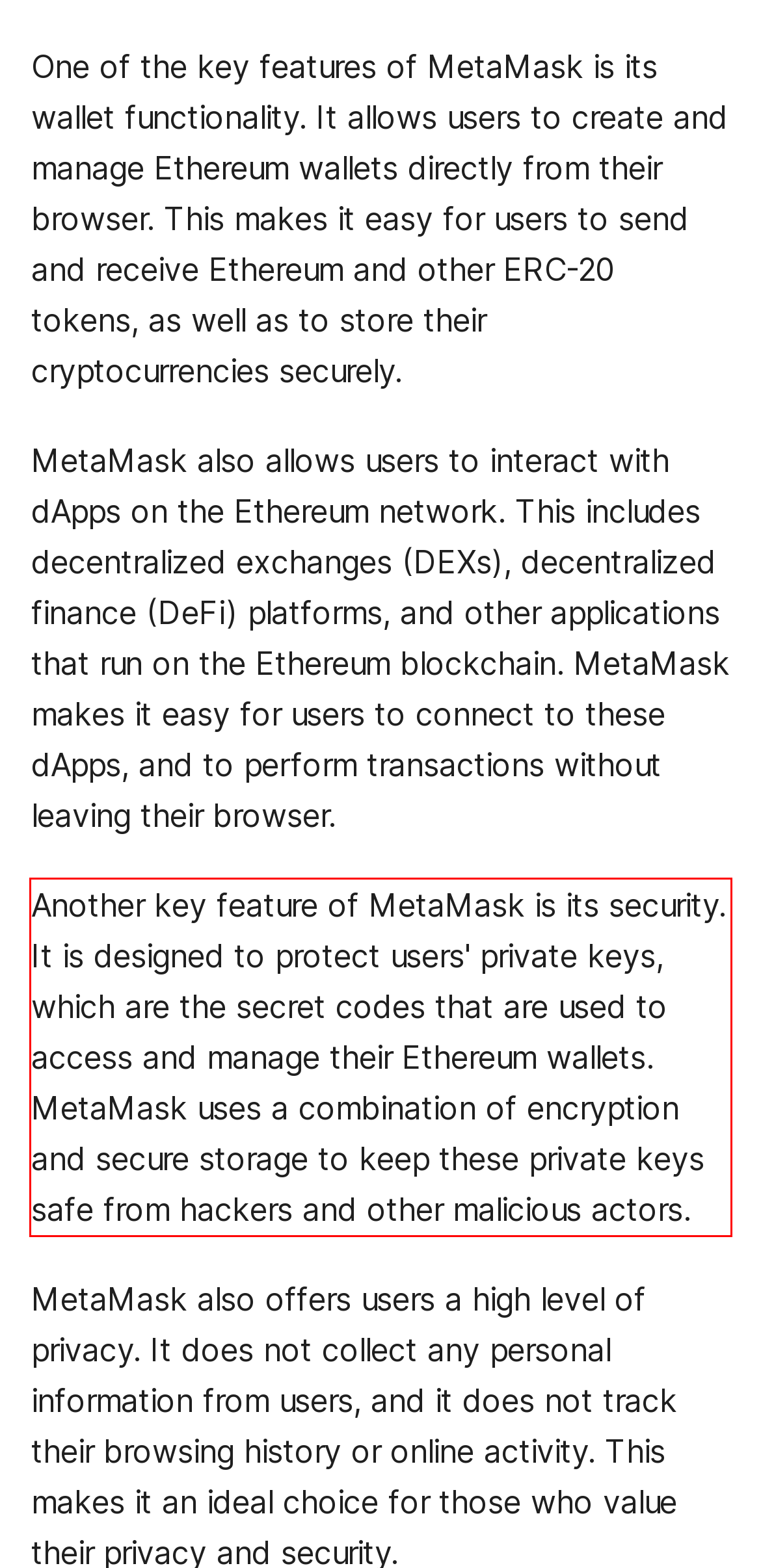In the screenshot of the webpage, find the red bounding box and perform OCR to obtain the text content restricted within this red bounding box.

Another key feature of MetaMask is its security. It is designed to protect users' private keys, which are the secret codes that are used to access and manage their Ethereum wallets. MetaMask uses a combination of encryption and secure storage to keep these private keys safe from hackers and other malicious actors.